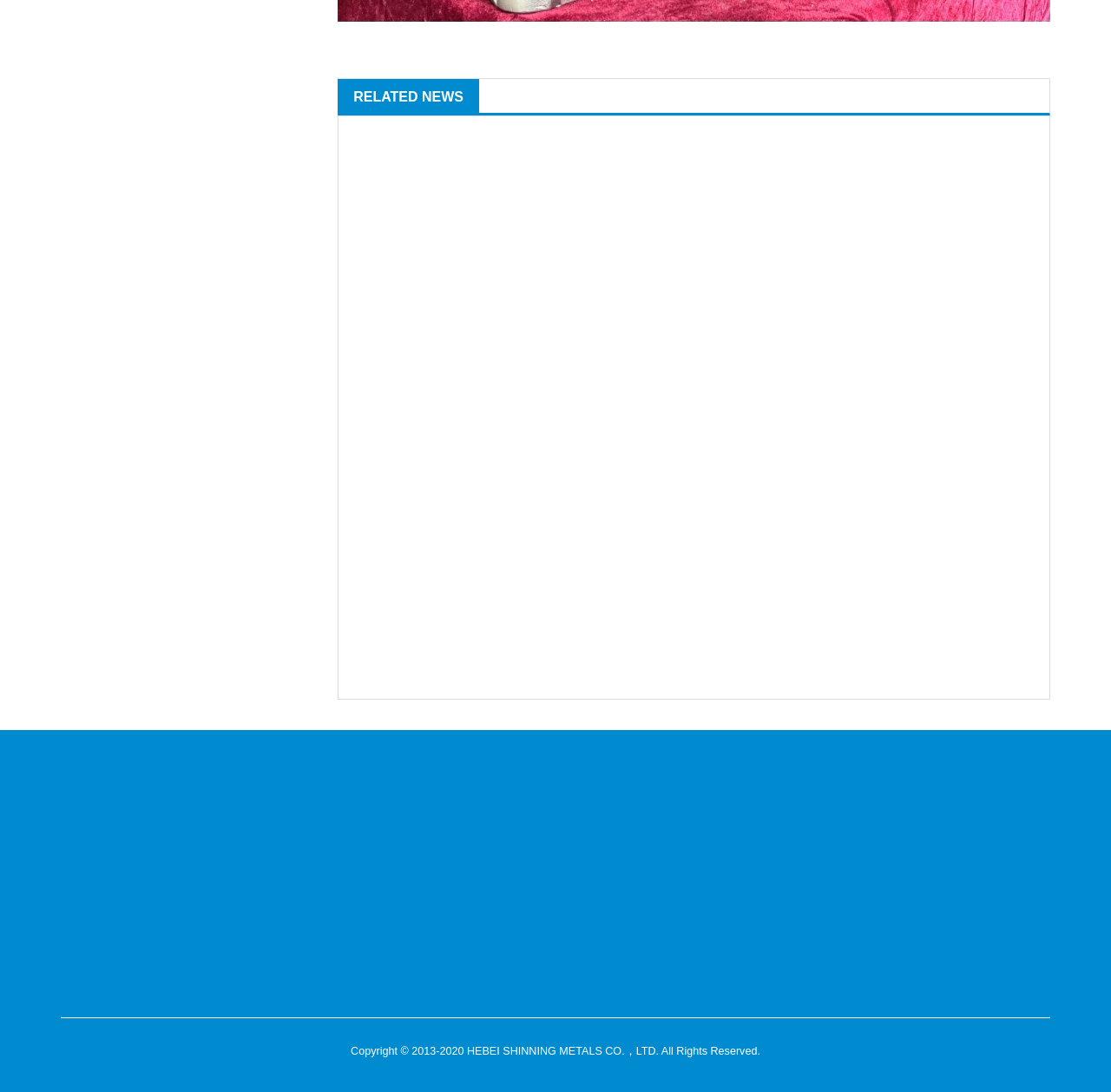Determine the bounding box coordinates for the clickable element required to fulfill the instruction: "Click on the 'Heat treatment base tray' link". Provide the coordinates as four float numbers between 0 and 1, i.e., [left, top, right, bottom].

[0.315, 0.117, 0.509, 0.314]